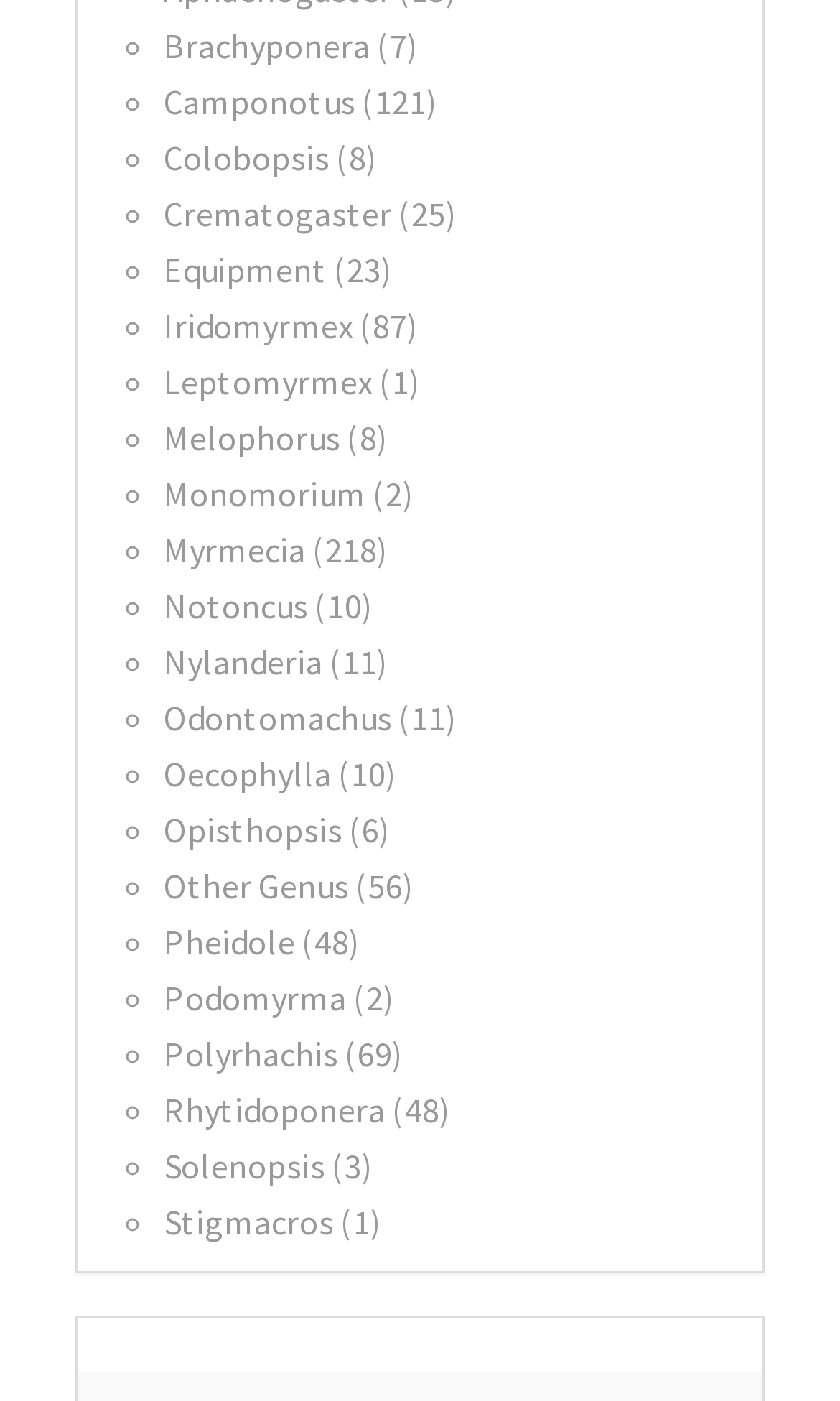Utilize the details in the image to give a detailed response to the question: Is there an ant genus with only one species?

I looked at the links on the webpage and found that there are two ant genera with only one species, namely Leptomyrmex and Stigmacros.